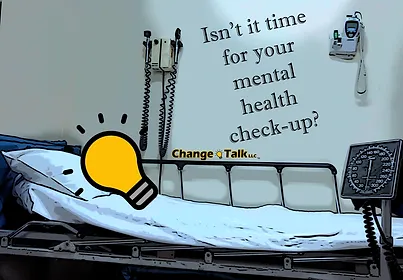Generate an elaborate description of what you see in the image.

The image features a hospital setting, prominently displaying a medical bed with neatly arranged white linens. To the left, a wall-mounted medical device suggests a space for health assessments. The background text poses a reflective question: “Isn’t it time for your mental health check-up?” This is enhanced by a graphic image of a yellow light bulb with a playful design, emphasizing the theme of awareness and advocacy for mental health. The branding of "Change Talk LLC" is integrated into the visual, highlighting its focus on telehealth psychotherapy services and encouraging individuals to consider their mental well-being. This advertisement aims to remind viewers of the importance of regular mental health evaluations, making it relatable and thought-provoking.